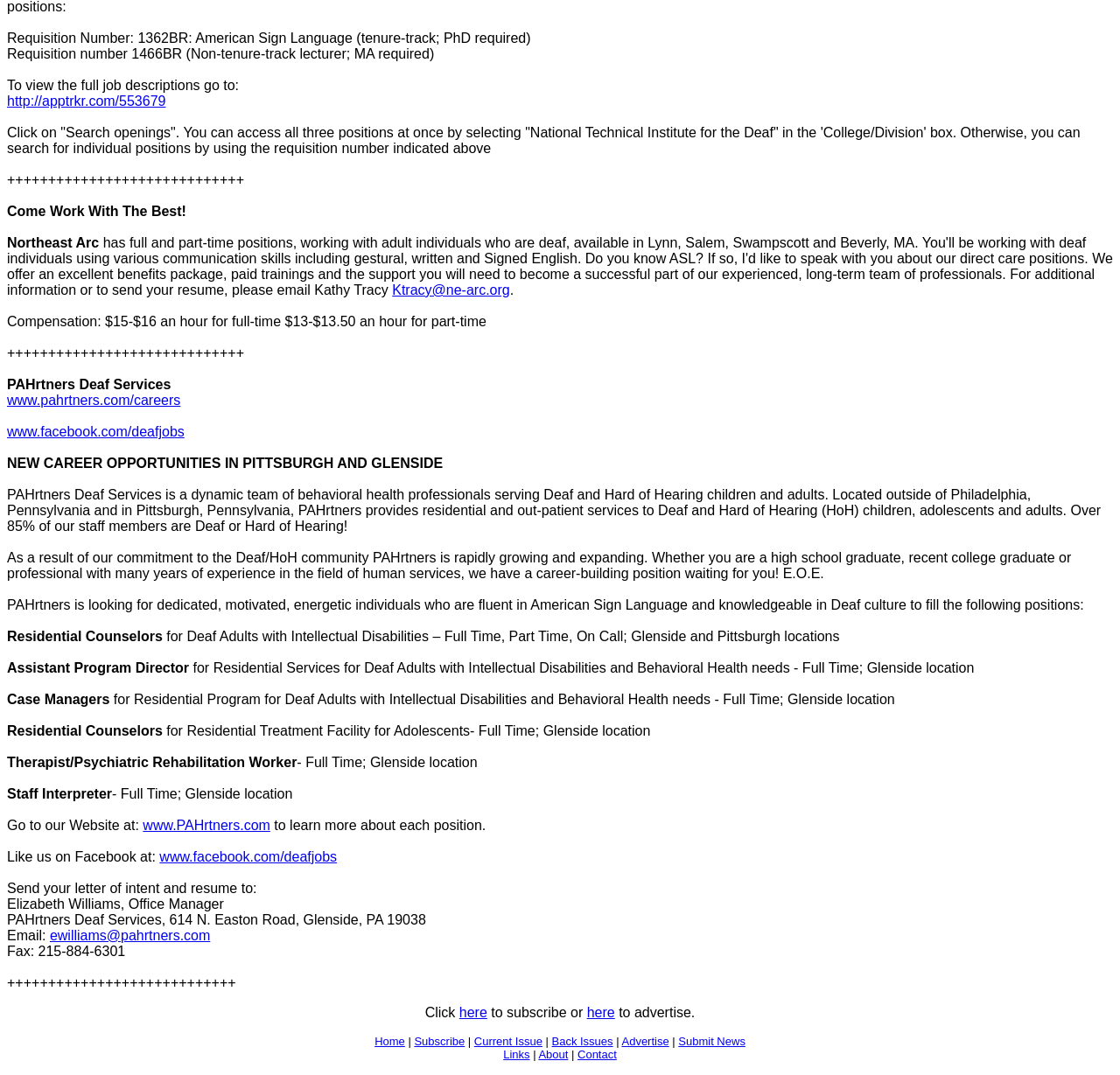Determine the bounding box coordinates for the clickable element to execute this instruction: "Send an email to 'Ktracy@ne-arc.org'". Provide the coordinates as four float numbers between 0 and 1, i.e., [left, top, right, bottom].

[0.35, 0.263, 0.455, 0.277]